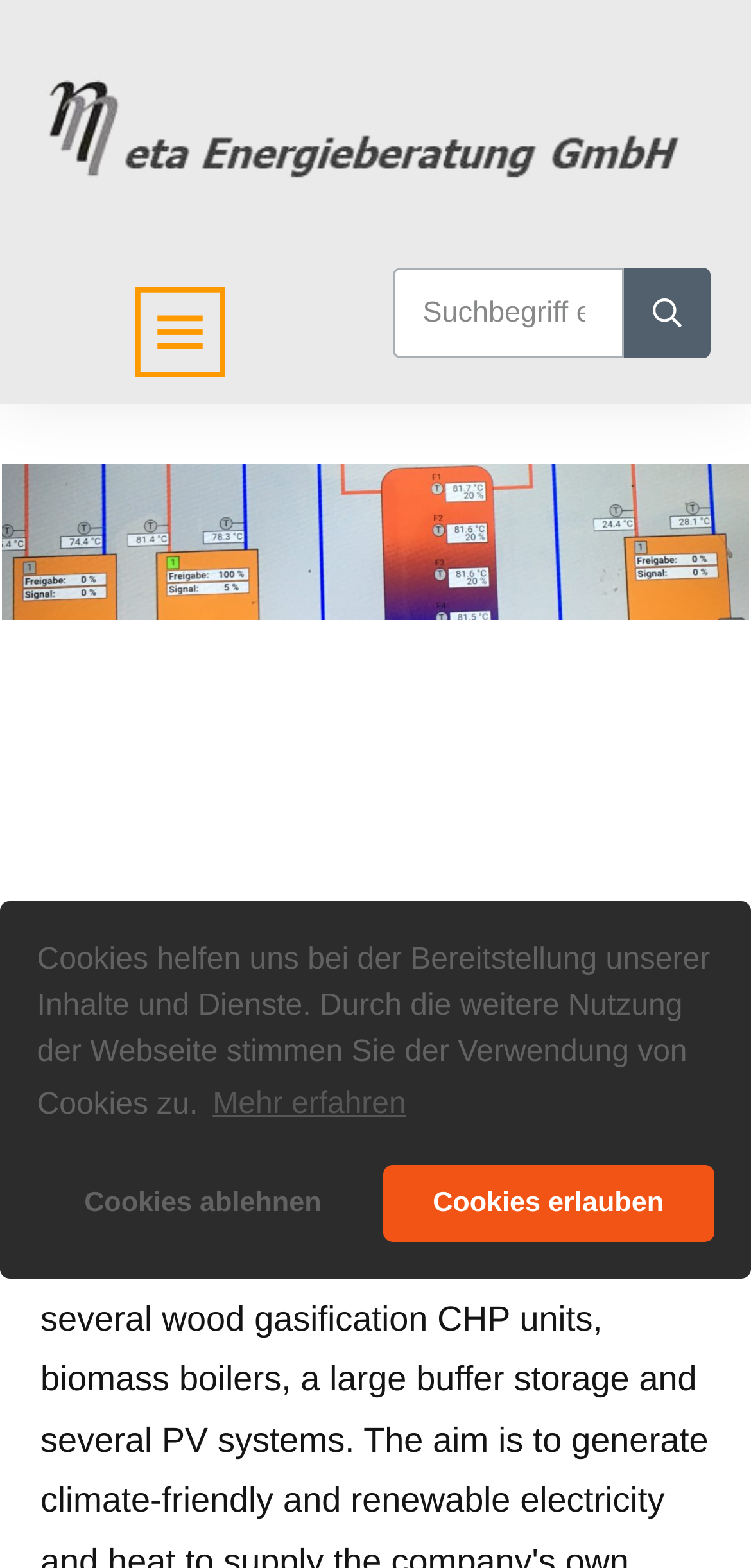Please extract the primary headline from the webpage.

Eirenschmalz Metallbau - Energy concept